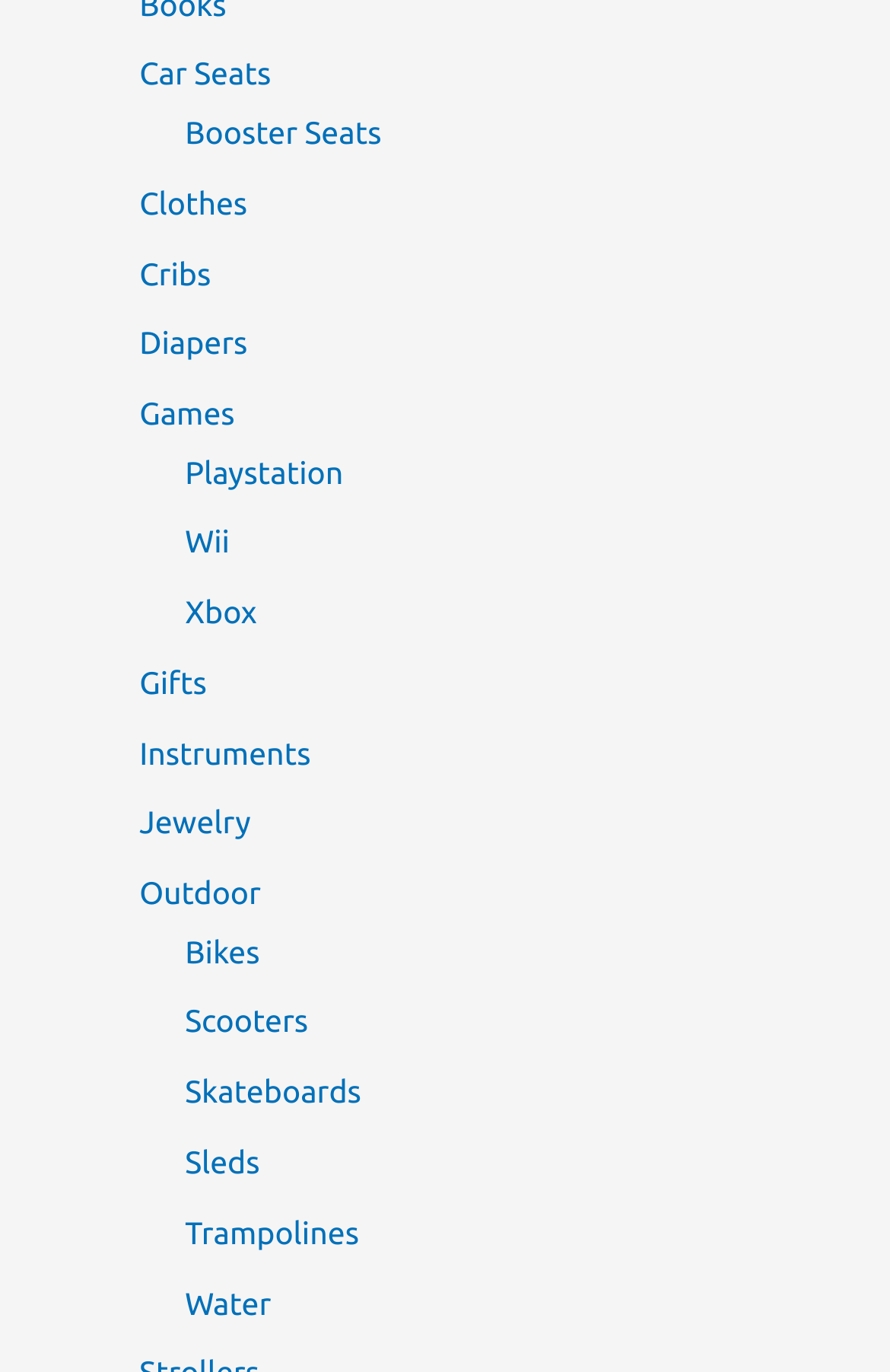Show me the bounding box coordinates of the clickable region to achieve the task as per the instruction: "Click on Car Seats".

[0.157, 0.041, 0.304, 0.067]